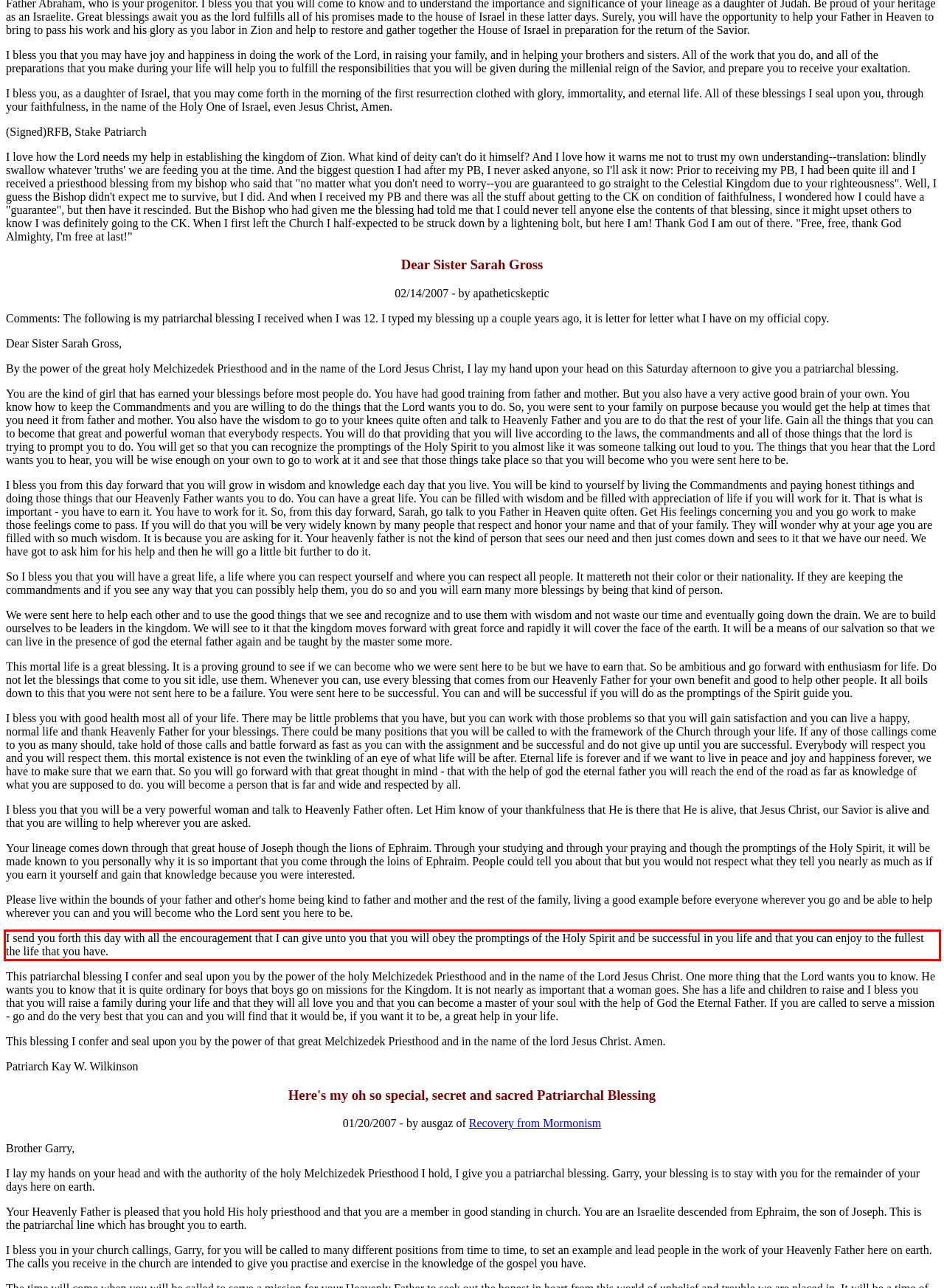You have a screenshot of a webpage where a UI element is enclosed in a red rectangle. Perform OCR to capture the text inside this red rectangle.

I send you forth this day with all the encouragement that I can give unto you that you will obey the promptings of the Holy Spirit and be successful in you life and that you can enjoy to the fullest the life that you have.